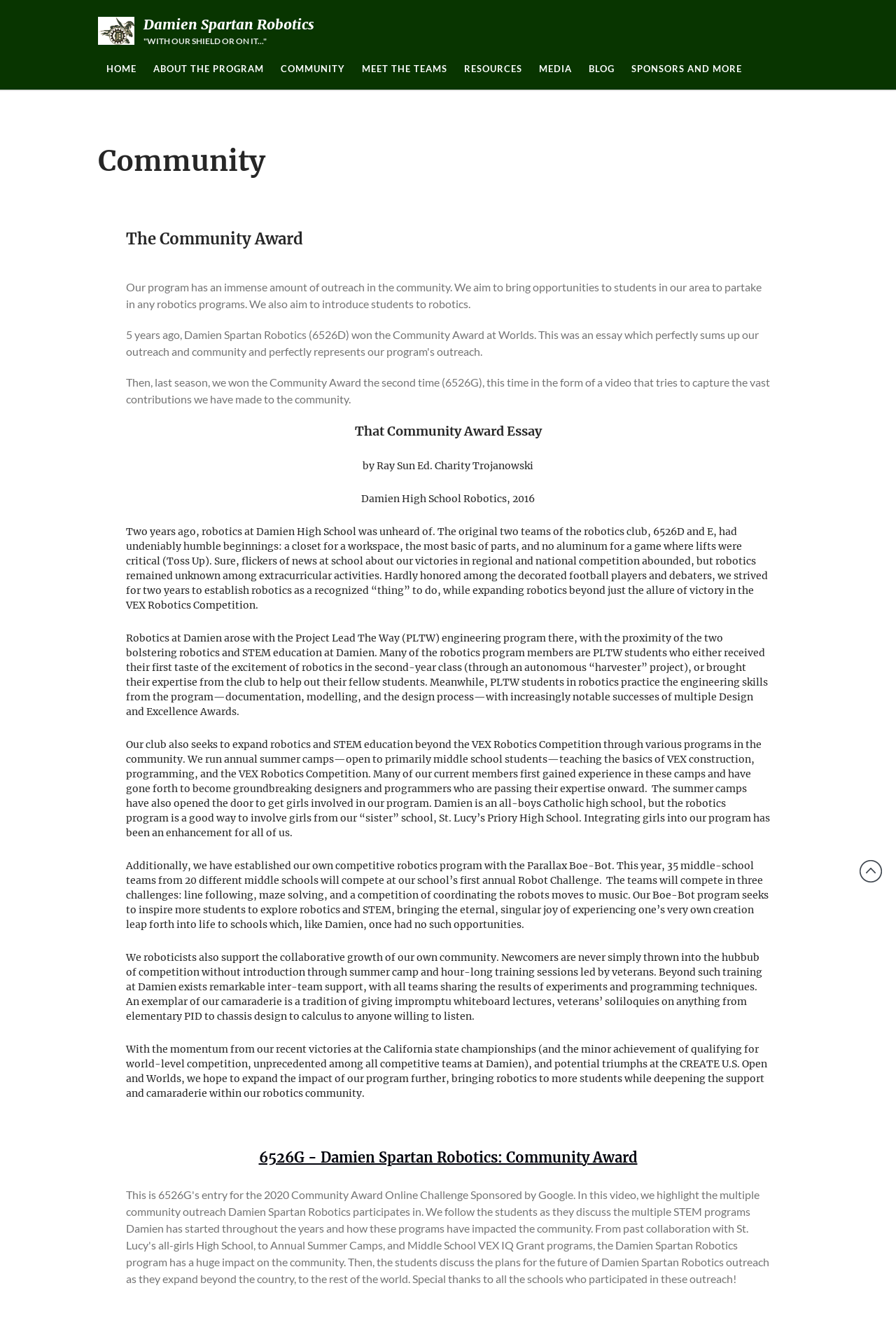Offer a meticulous caption that includes all visible features of the webpage.

The webpage is about the Damien Spartan Robotics team and their community outreach programs. At the top right corner, there is a "CLOSE" button. Below it, there is a navigation menu with links to different sections of the website, including "Home", "About the Program", "Community", "Meet the Teams", "Resources", "Media", "Blog", and "Sponsors and More". 

On the left side, there is a logo of Damien Spartan Robotics, which is also a link to the homepage. Next to it, there is a heading that reads "Damien Spartan Robotics" and a motto that says "WITH OUR SHIELD OR ON IT...". 

The main content of the webpage is divided into sections. The first section is about the Community Award, which the team has won twice. There is a paragraph that describes the team's outreach programs in the community, aiming to bring opportunities to students in the area to participate in robotics programs.

Below this section, there is an essay titled "That Community Award Essay" written by Ray Sun and edited by Charity Trojanowski. The essay describes the humble beginnings of the robotics club at Damien High School, how it has grown, and its efforts to establish robotics as a recognized extracurricular activity. It also mentions the team's efforts to expand robotics and STEM education beyond the VEX Robotics Competition through various programs in the community, such as summer camps and a competitive robotics program with the Parallax Boe-Bot.

The essay is followed by a section about the team's community outreach programs, including summer camps, a competitive robotics program, and support for the collaborative growth of the community. The webpage ends with a heading that reads "6526G - Damien Spartan Robotics: Community Award" and a link to the same title.

At the bottom right corner, there is a "Back to top" link.